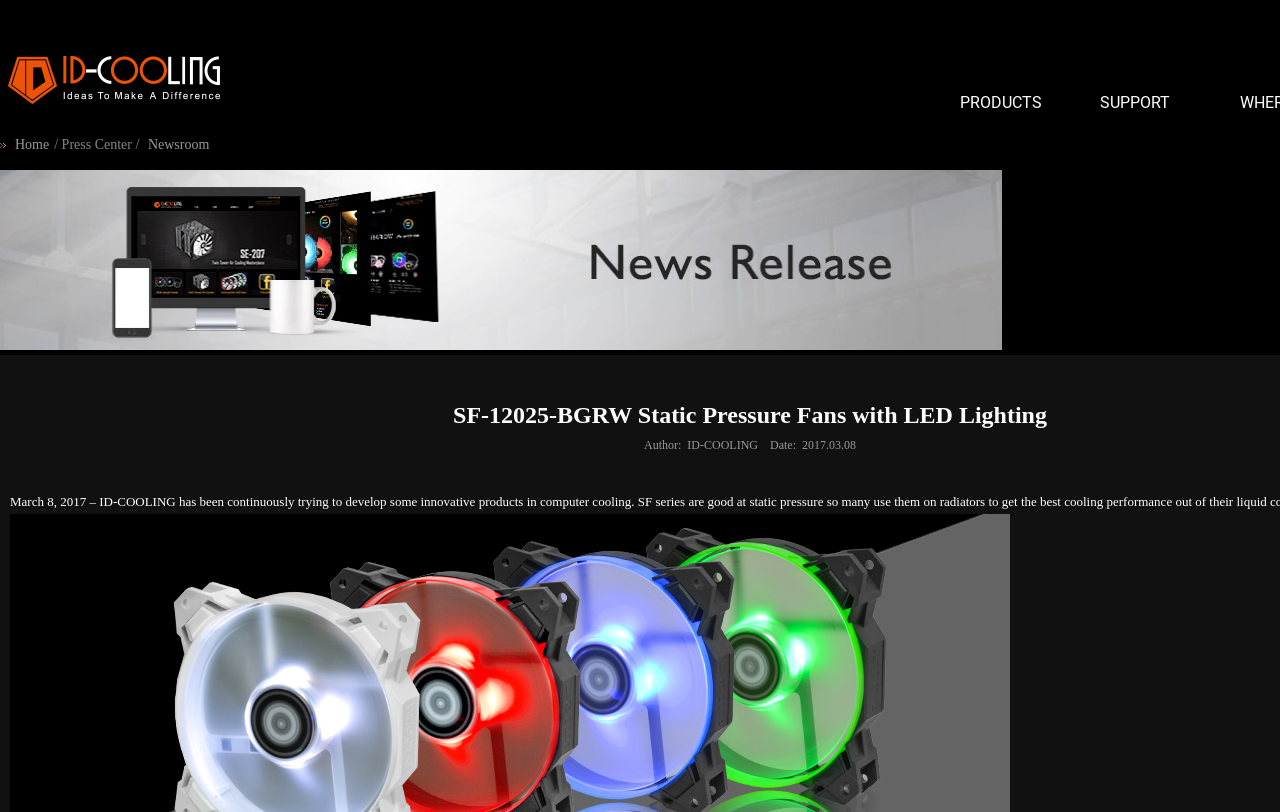Using the description: "Home", identify the bounding box of the corresponding UI element in the screenshot.

[0.008, 0.16, 0.042, 0.197]